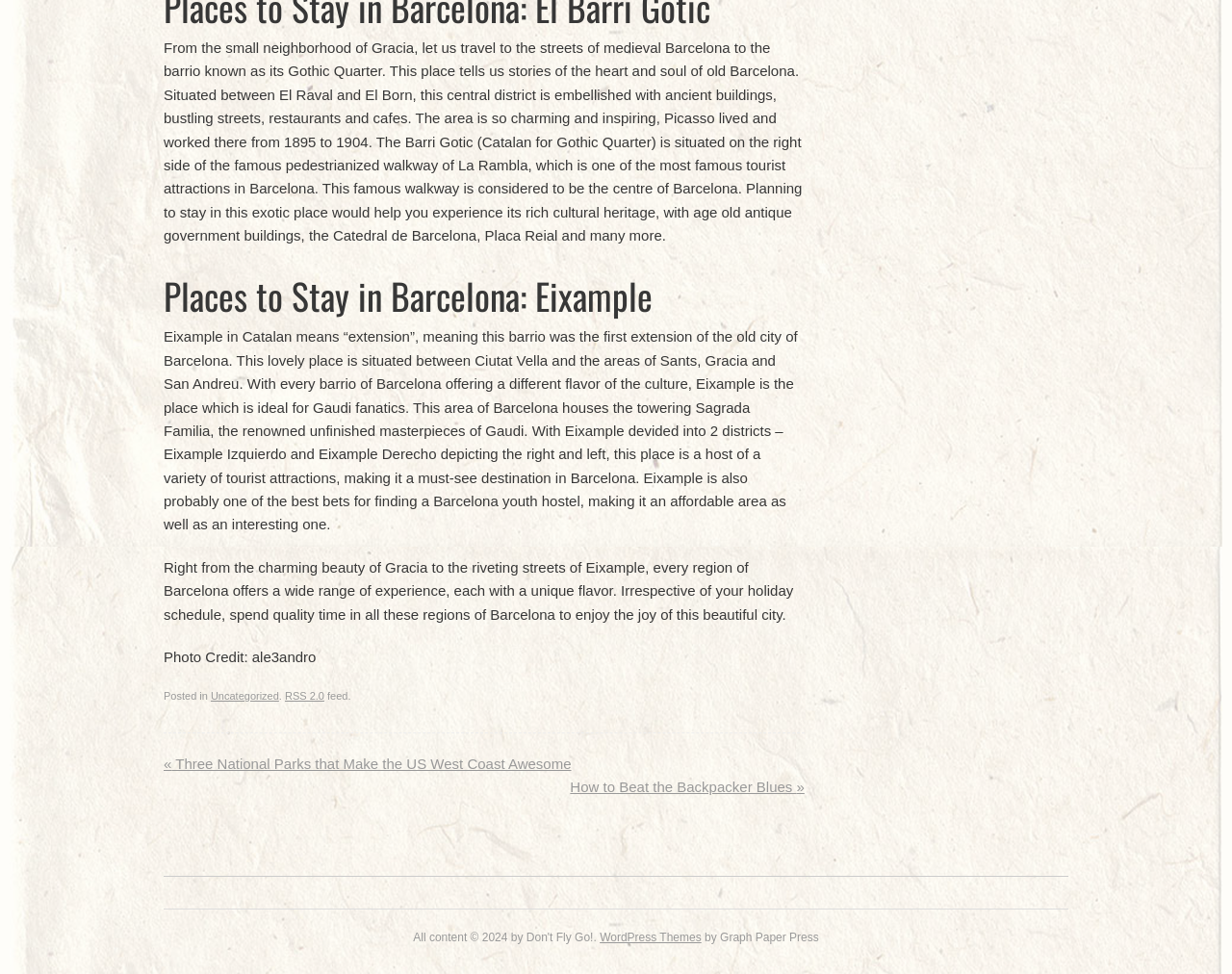Who is the author of the photo?
Please respond to the question with as much detail as possible.

The text credits the photo to 'ale3andro' with the phrase 'Photo Credit: ale3andro'.